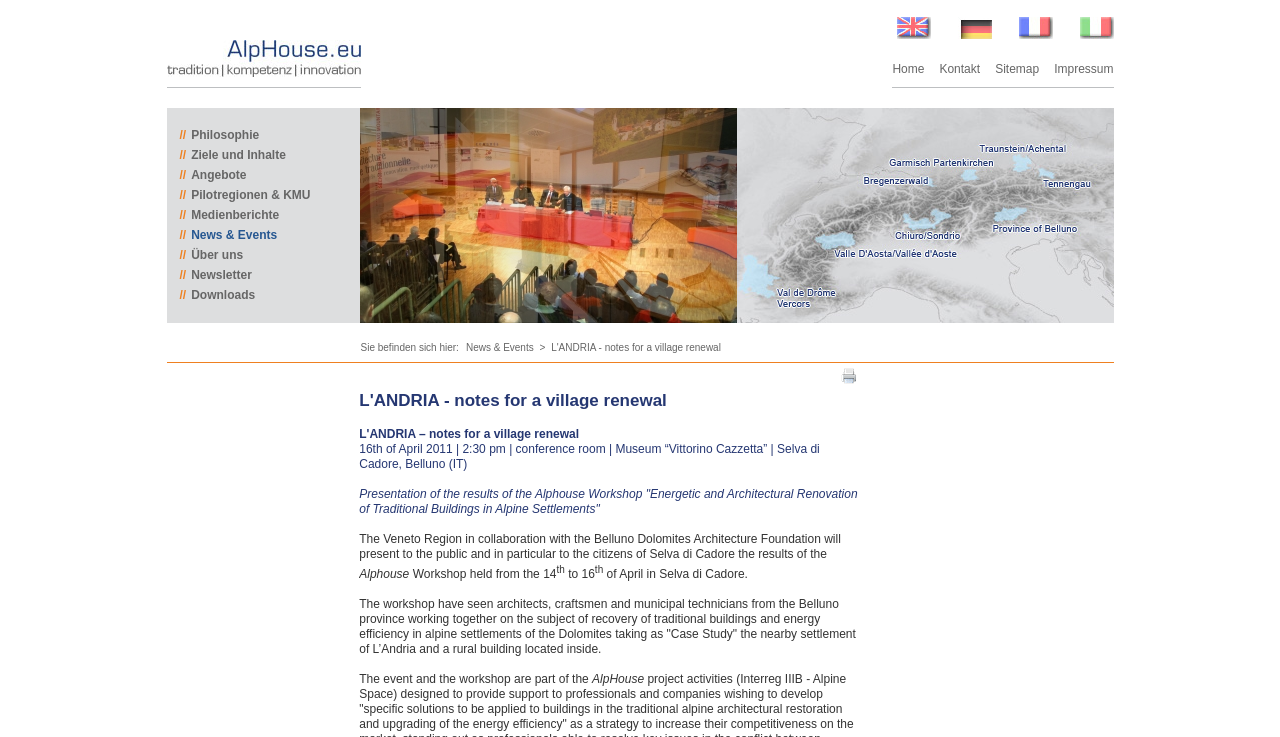How many columns are in the table in the top navigation bar?
Look at the image and respond with a one-word or short phrase answer.

5